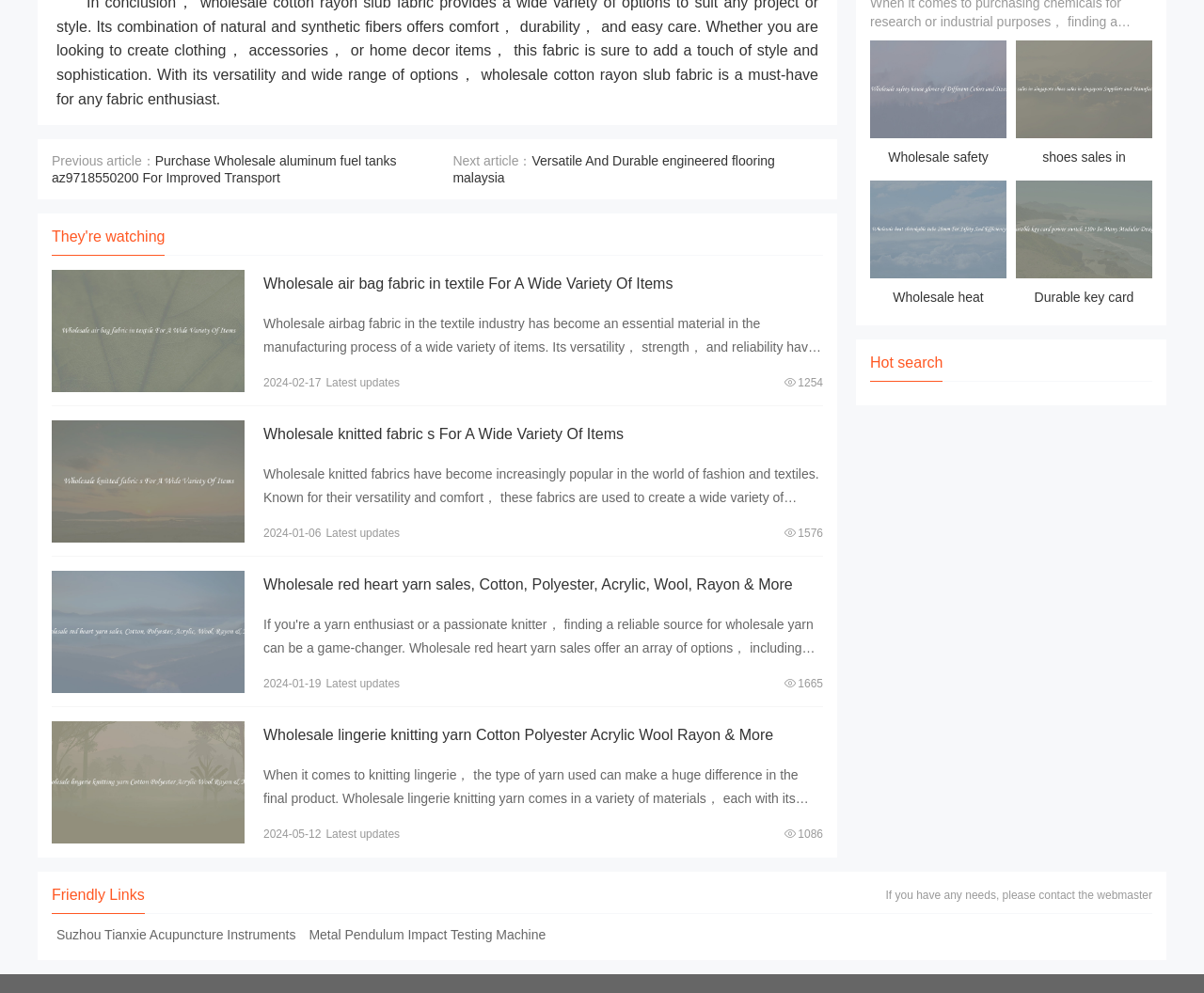Indicate the bounding box coordinates of the element that must be clicked to execute the instruction: "Go to DaCoTa Manual". The coordinates should be given as four float numbers between 0 and 1, i.e., [left, top, right, bottom].

None